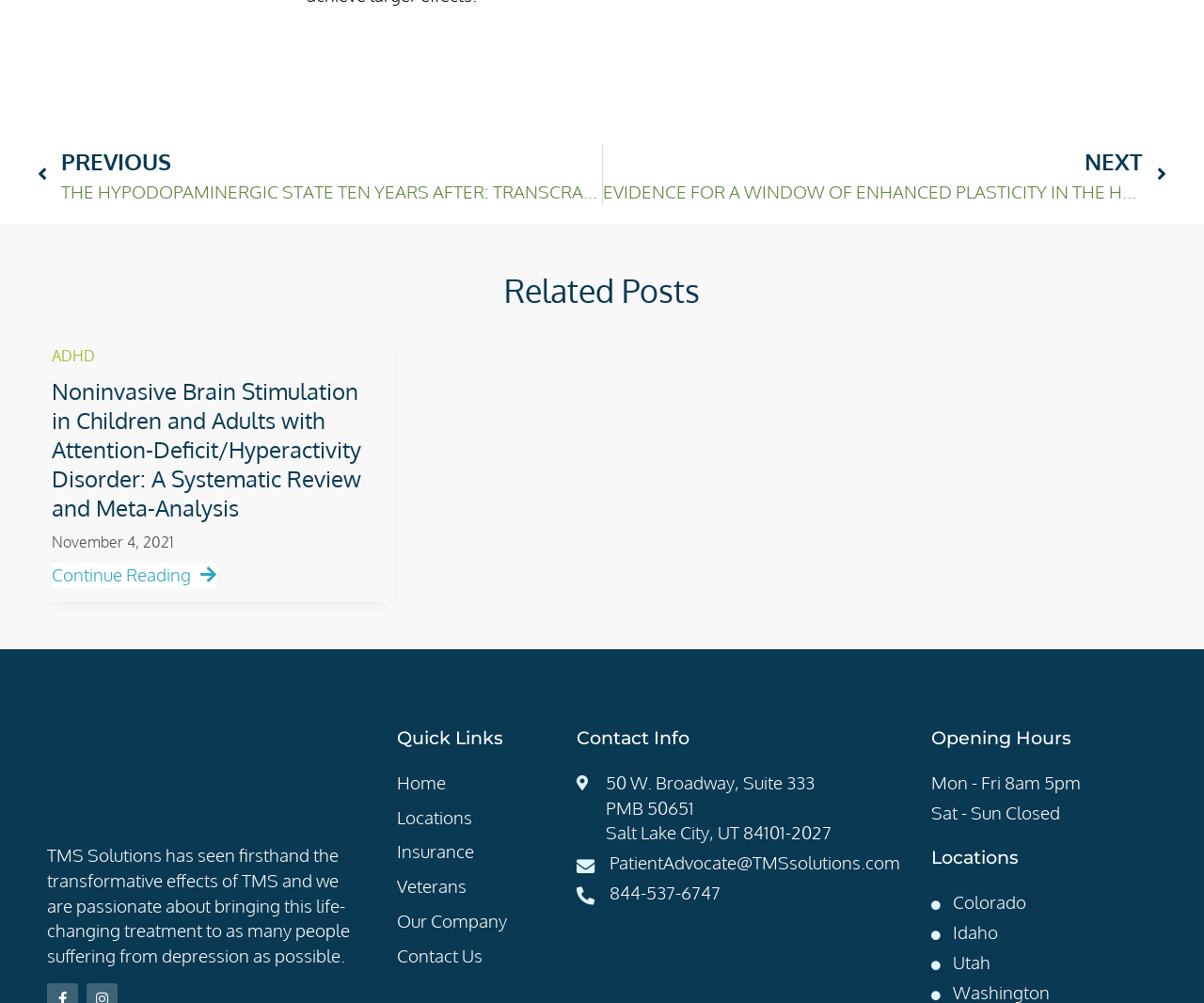Please locate the bounding box coordinates of the region I need to click to follow this instruction: "View locations in Utah".

[0.773, 0.947, 0.961, 0.973]